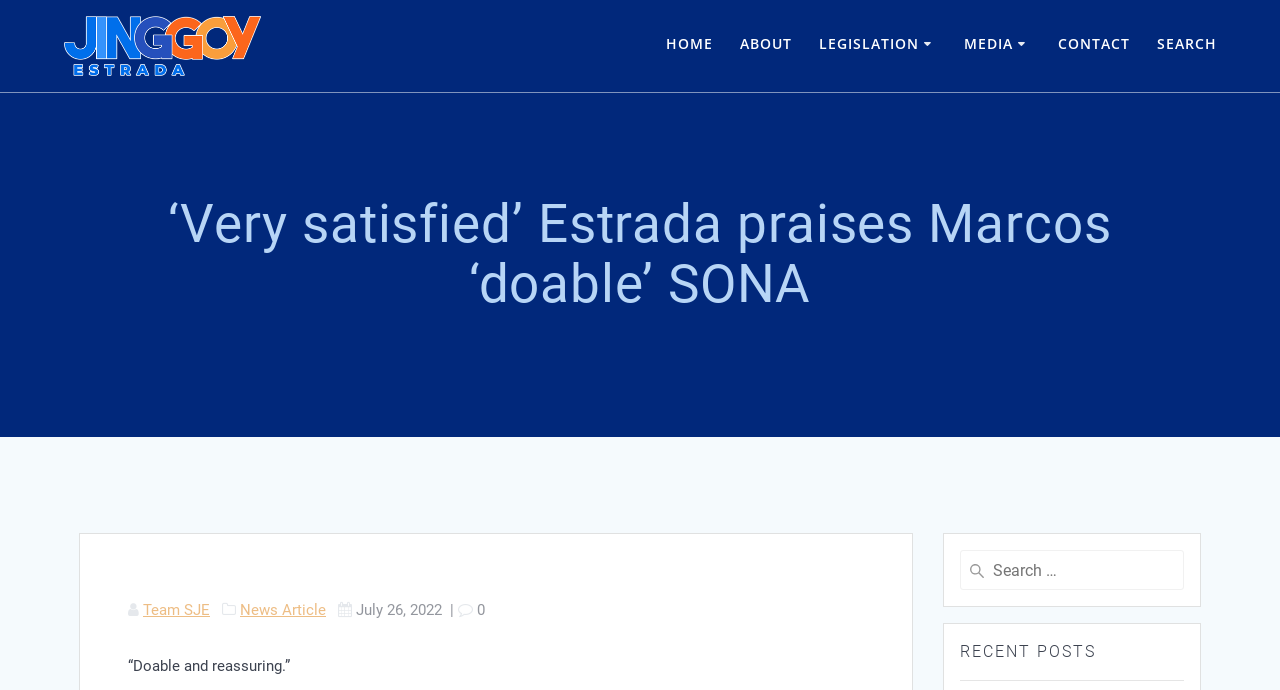Provide a one-word or short-phrase answer to the question:
What is the title of the section below the article?

RECENT POSTS